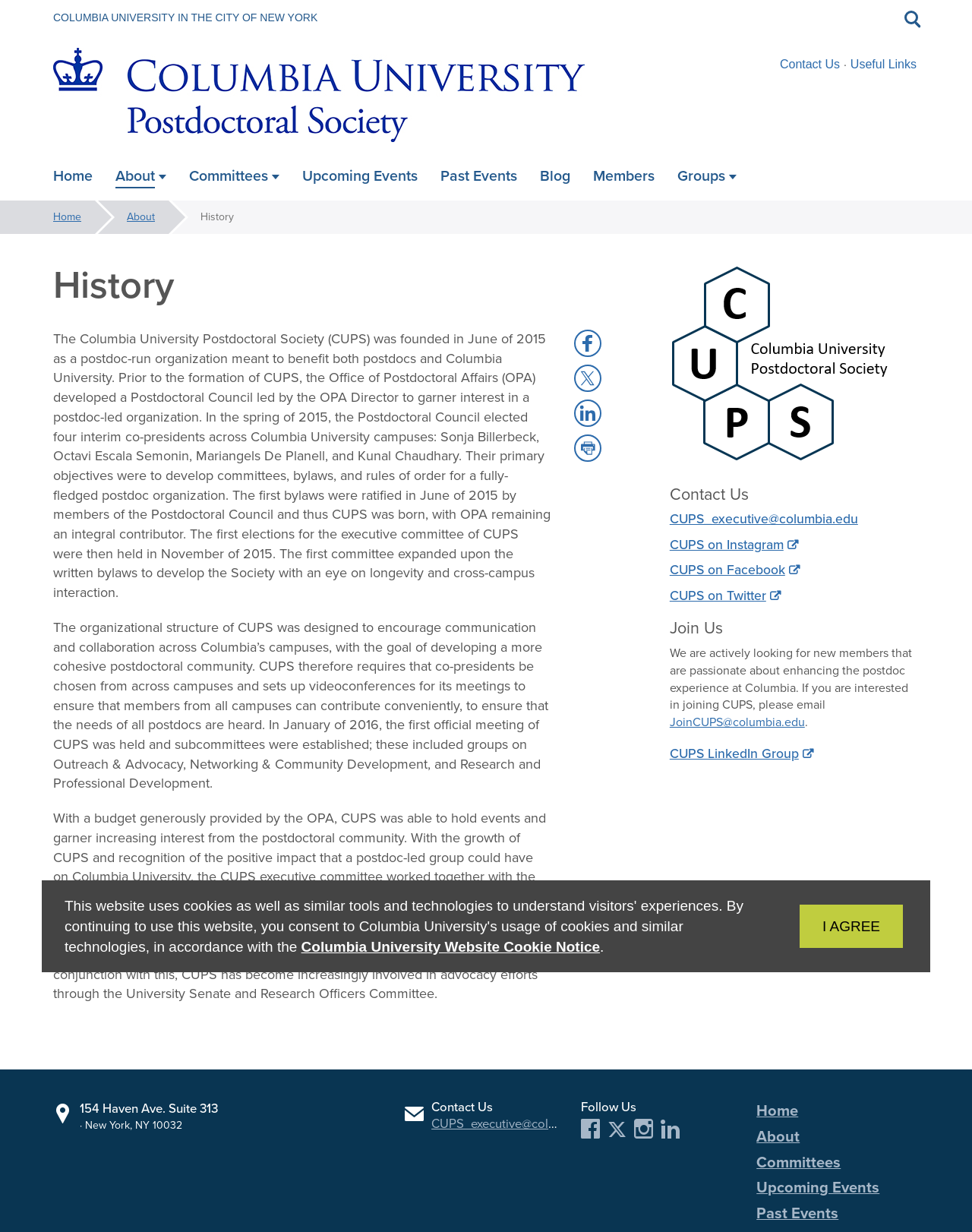Given the element description "CUPS LinkedIn Group" in the screenshot, predict the bounding box coordinates of that UI element.

[0.689, 0.604, 0.84, 0.62]